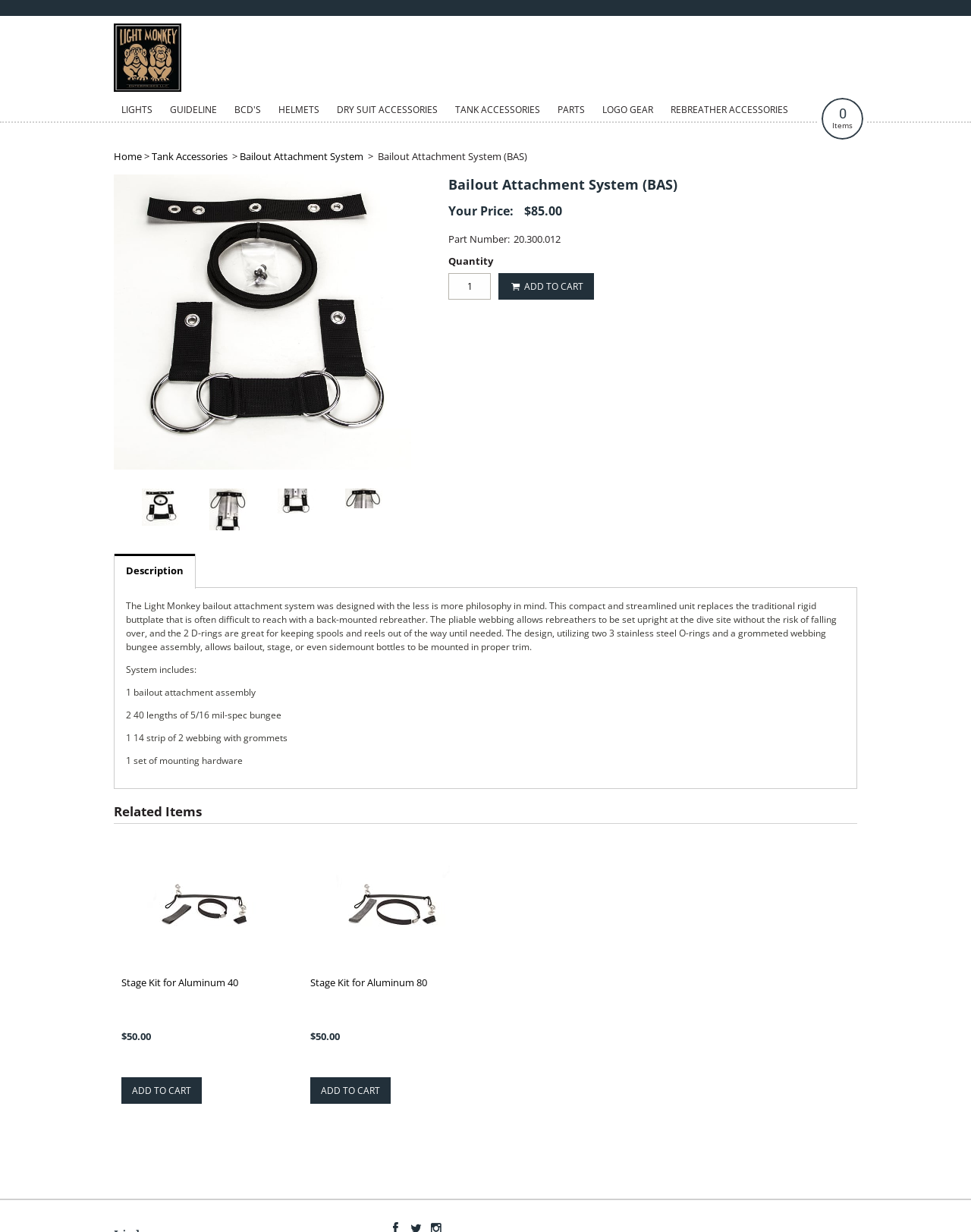How many items are in the cart?
Use the image to give a comprehensive and detailed response to the question.

I found the number of items in the cart by looking at the '0 Items' link at the top of the webpage, which indicates that there are no items in the cart.